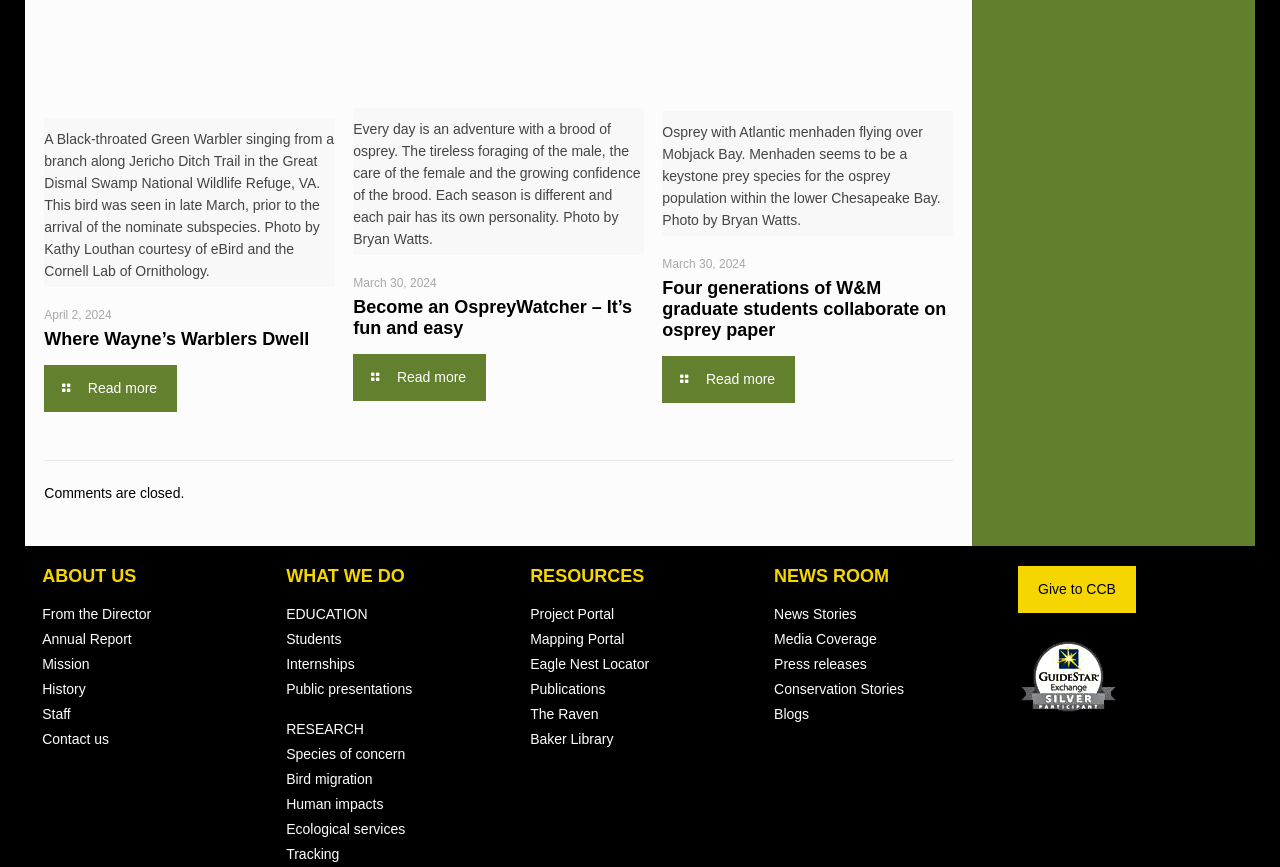What is the name of the organization?
Use the image to answer the question with a single word or phrase.

CCB